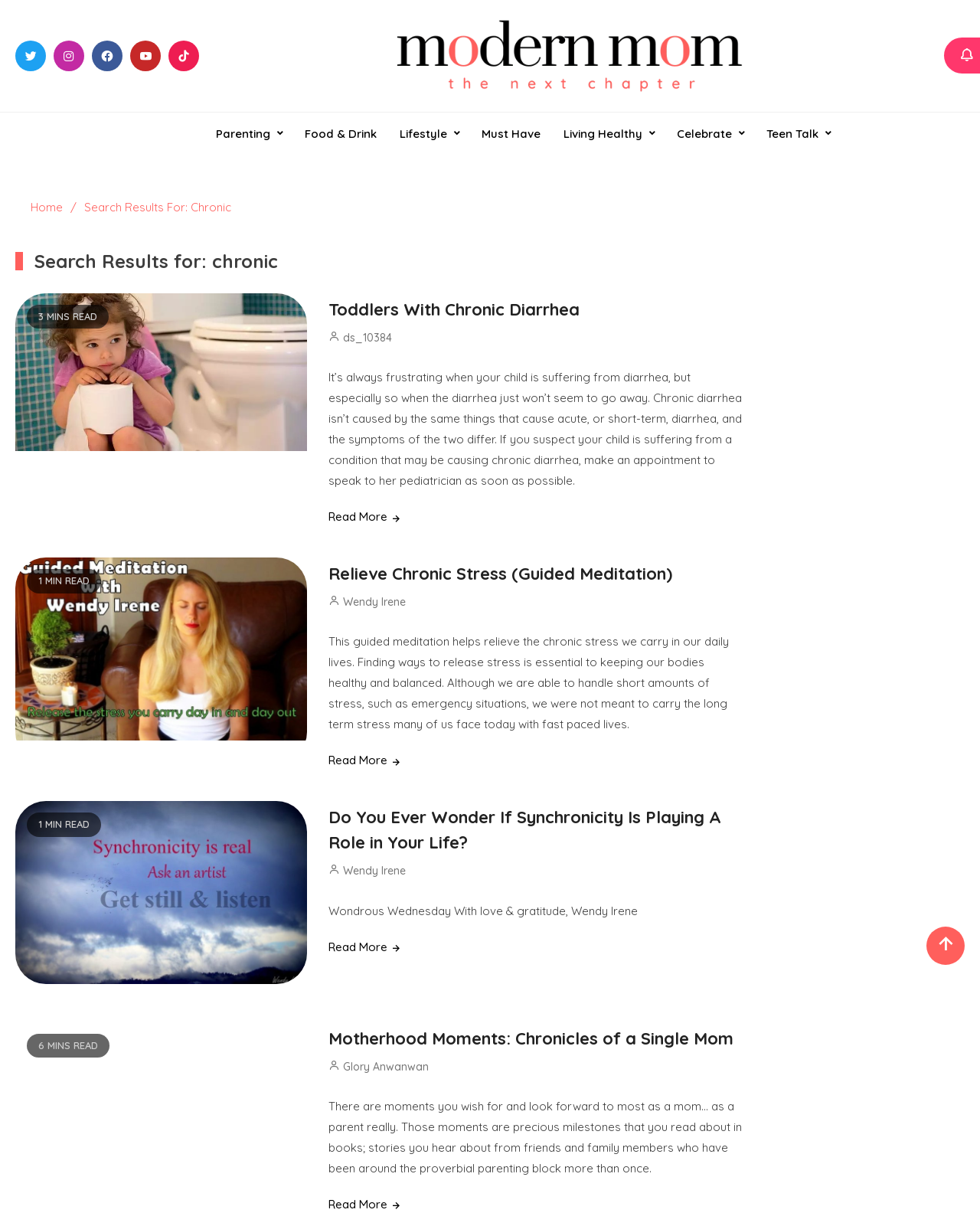Determine the bounding box coordinates for the area that needs to be clicked to fulfill this task: "Read the article 'Motherhood Moments: Chronicles of a Single Mom'". The coordinates must be given as four float numbers between 0 and 1, i.e., [left, top, right, bottom].

[0.335, 0.846, 0.759, 0.867]